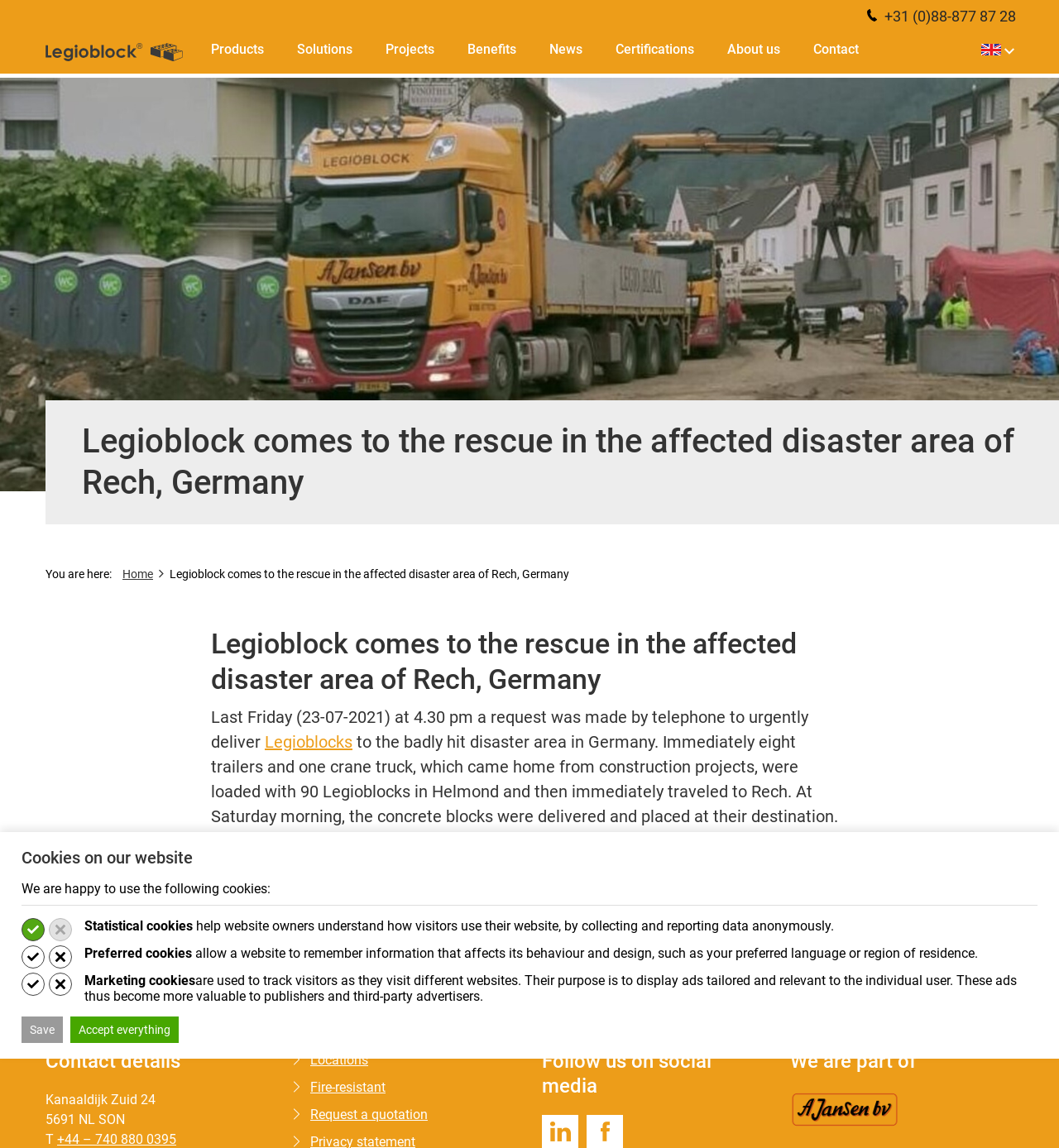From the webpage screenshot, predict the bounding box coordinates (top-left x, top-left y, bottom-right x, bottom-right y) for the UI element described here: +44 – 740 880 0395

[0.054, 0.986, 0.166, 0.999]